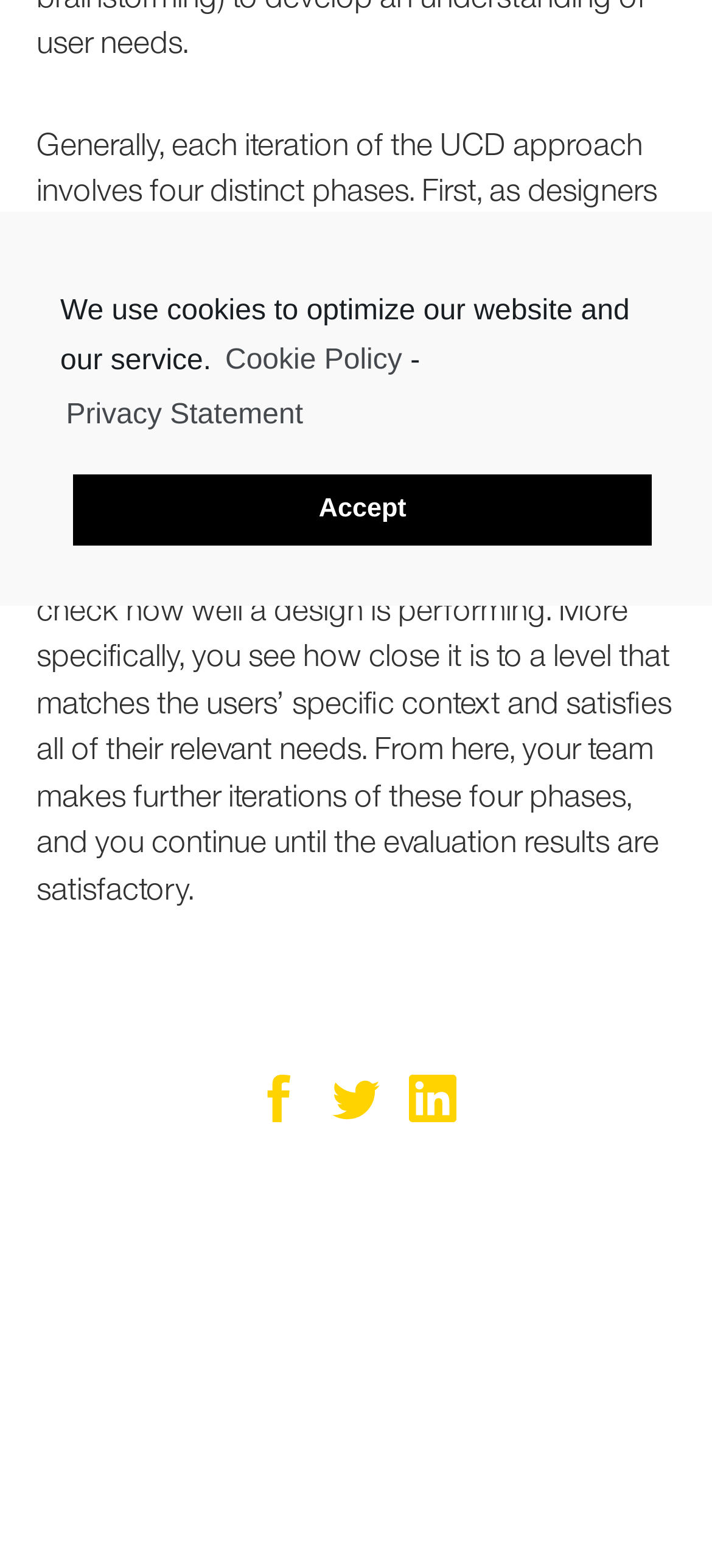Find the bounding box of the web element that fits this description: "Privacy Statement".

[0.085, 0.248, 0.426, 0.283]